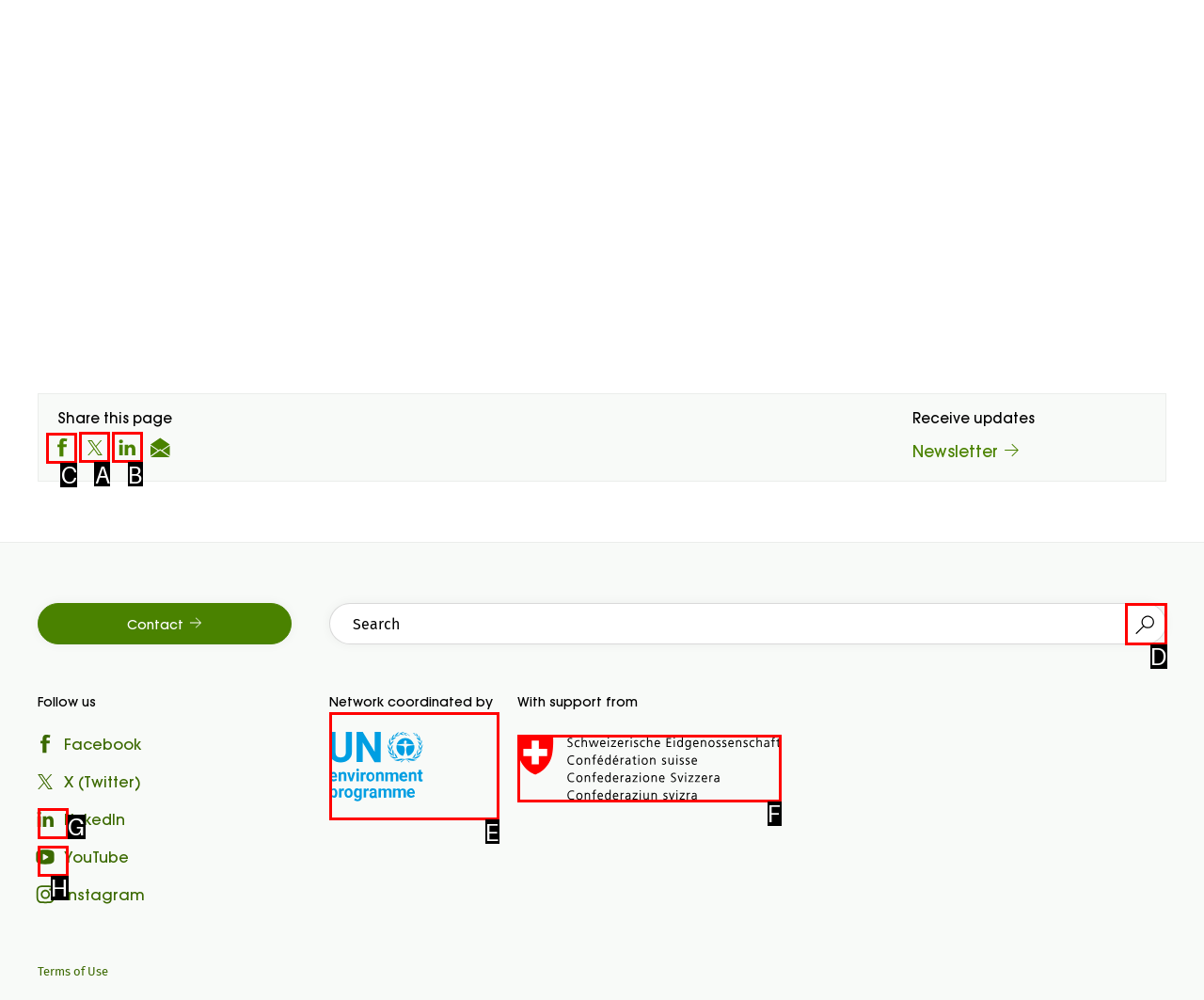Identify the letter of the UI element needed to carry out the task: Share this page on Facebook
Reply with the letter of the chosen option.

C